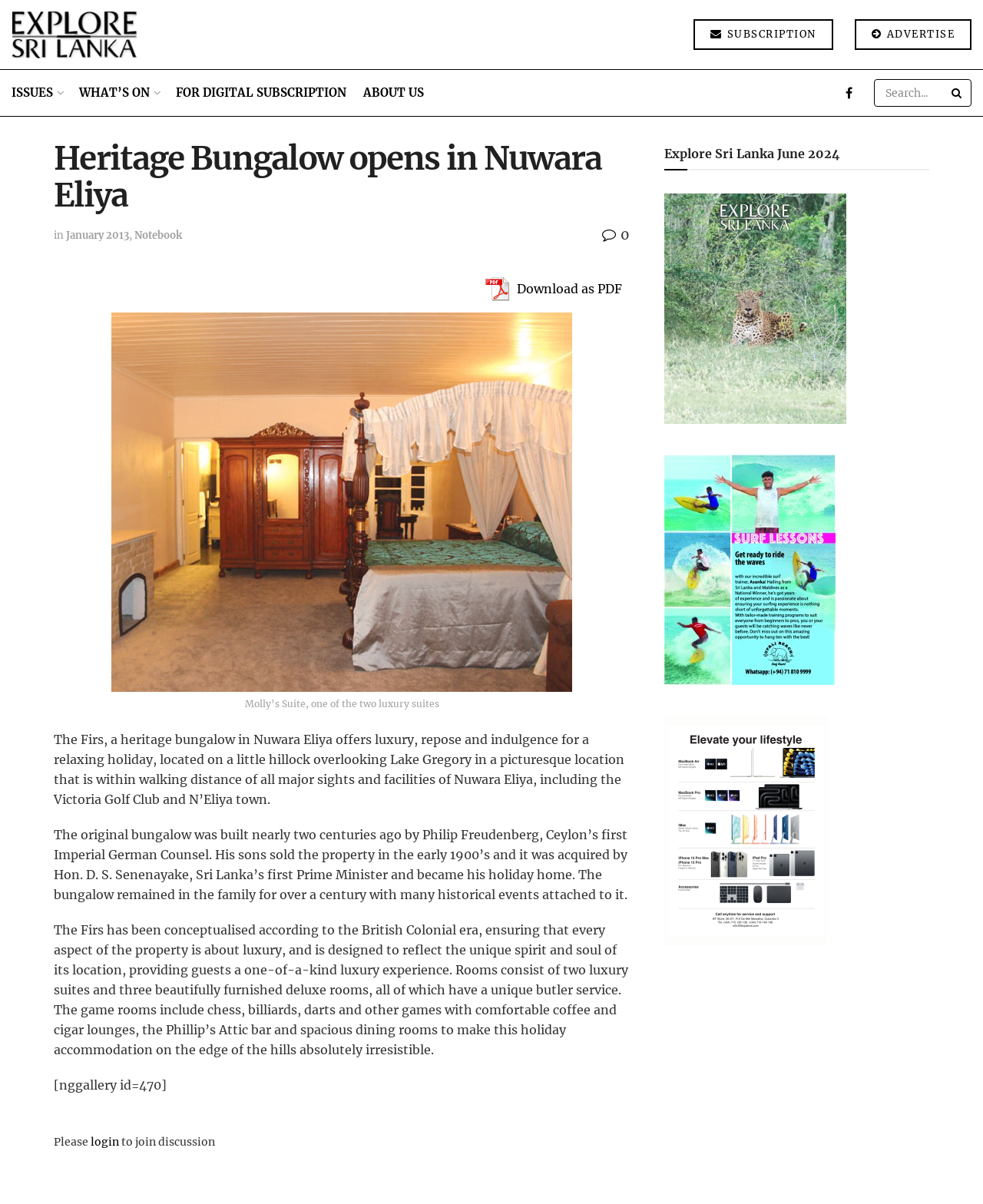Identify and generate the primary title of the webpage.

Heritage Bungalow opens in Nuwara Eliya